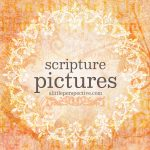Detail all significant aspects of the image you see.

The image features a beautifully designed graphic with the words "scripture pictures" prominently displayed at the center. The text is set in a sophisticated, stylish font that conveys a sense of warmth and inspiration. Surrounding the words is a delicate floral-inspired border that enhances the visual appeal, creating an inviting atmosphere. The background is a soft orange hue with nuanced textures, suggesting a blend of creativity and spirituality, reflective of the theme found on alittleperspective.com. This image likely serves as a visual introduction to a collection of scripture-related artwork or resources, appealing to those interested in exploring faith and creativity.